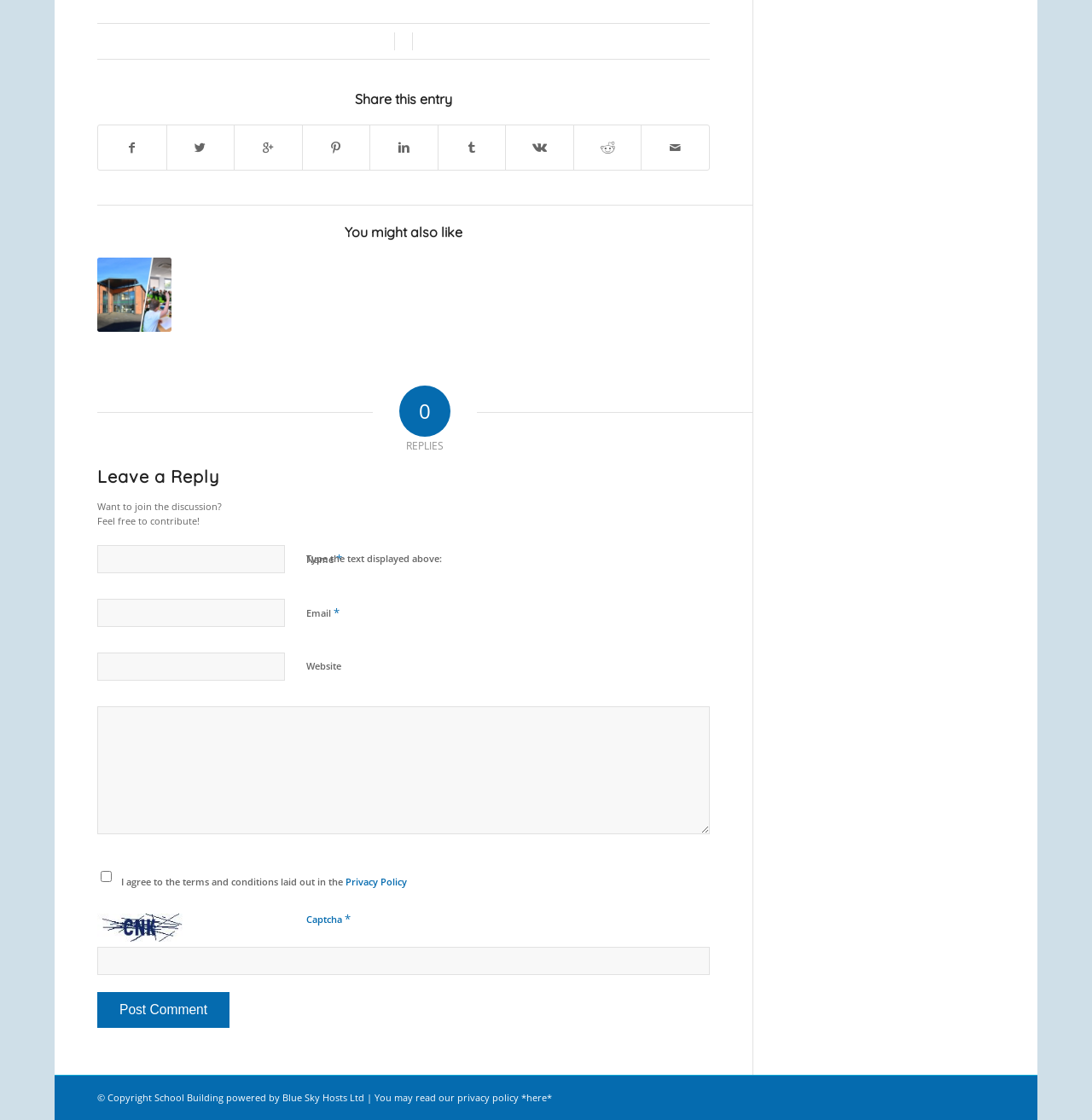What is the topic of the article?
With the help of the image, please provide a detailed response to the question.

The article title is not explicitly stated, but the link 'Why the modular industry is perfectly positioned to prevent school closures' suggests that the topic of the article is related to the modular industry and its potential to prevent school closures.